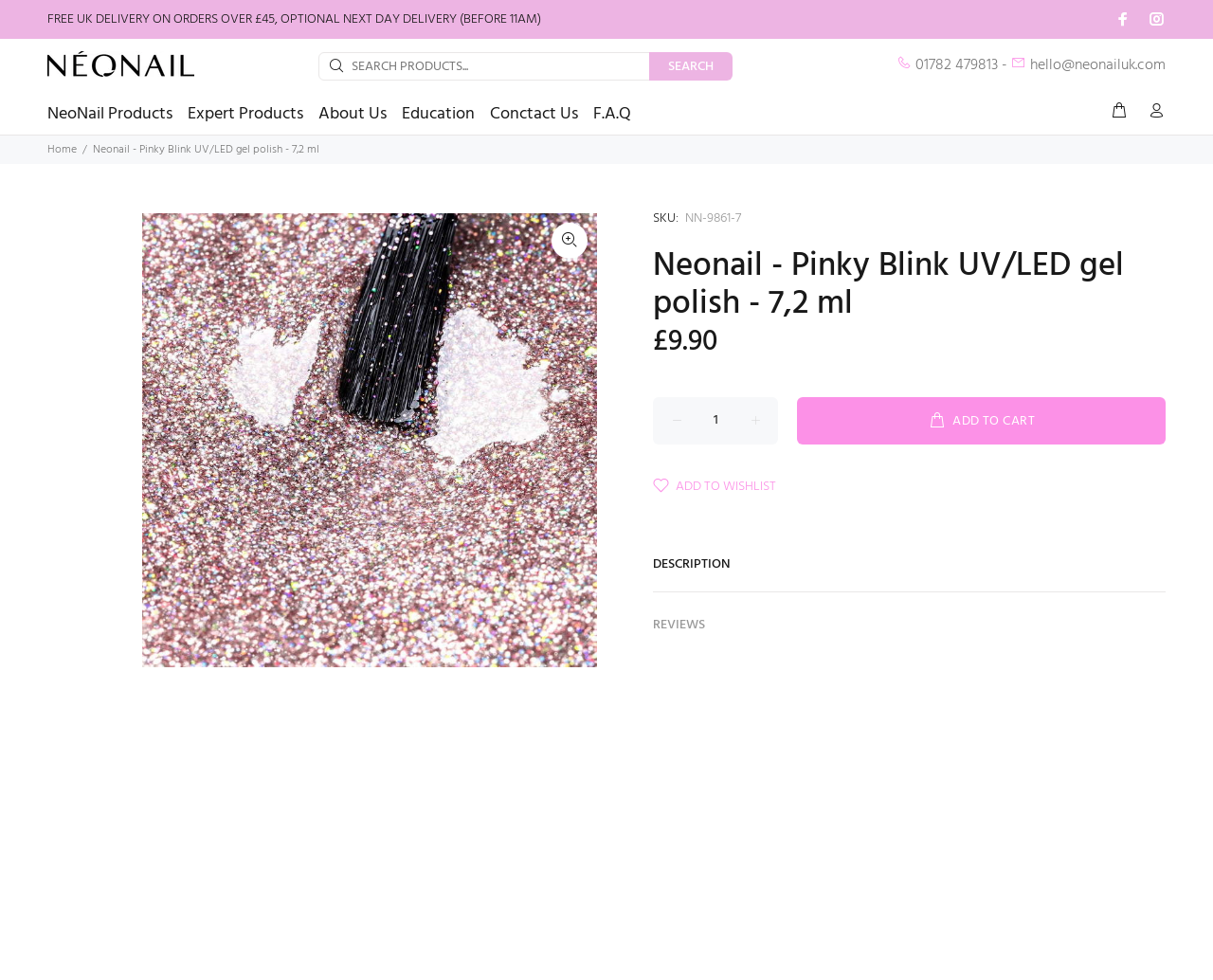How many images are there of this product?
Give a one-word or short-phrase answer derived from the screenshot.

3